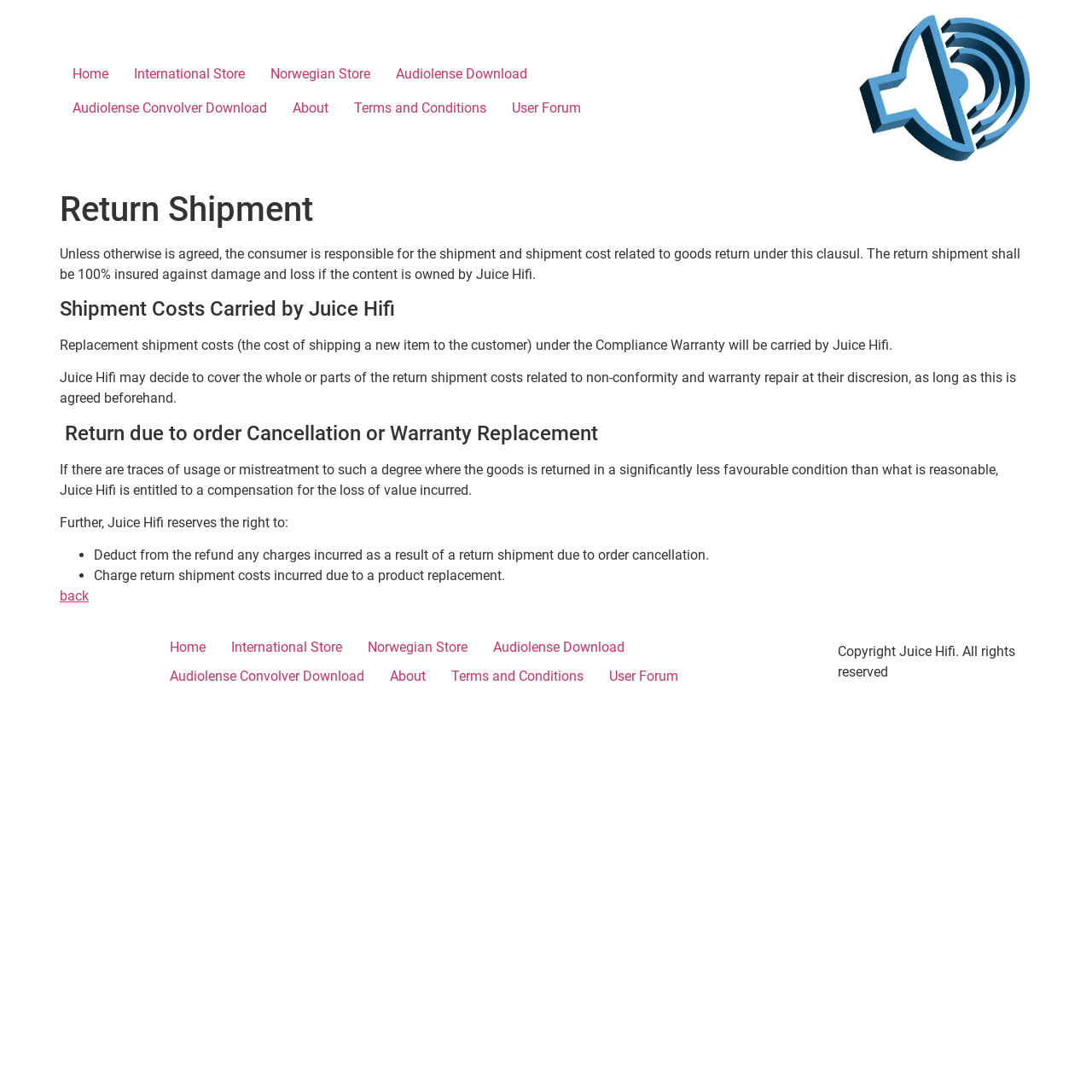Could you find the bounding box coordinates of the clickable area to complete this instruction: "go to home page"?

[0.055, 0.052, 0.111, 0.084]